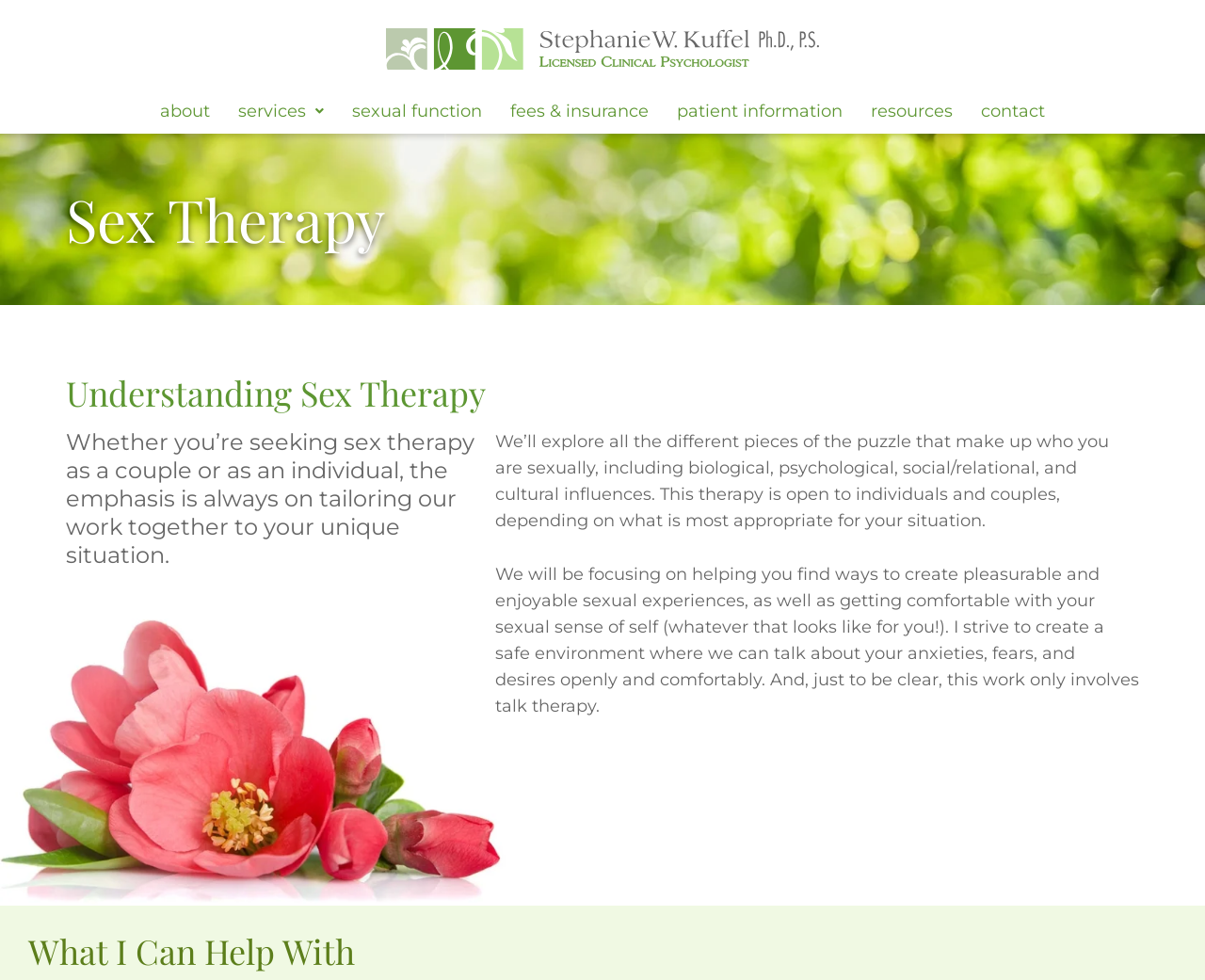Highlight the bounding box coordinates of the element that should be clicked to carry out the following instruction: "Contact Stephanie Kuffel". The coordinates must be given as four float numbers ranging from 0 to 1, i.e., [left, top, right, bottom].

[0.814, 0.104, 0.867, 0.122]